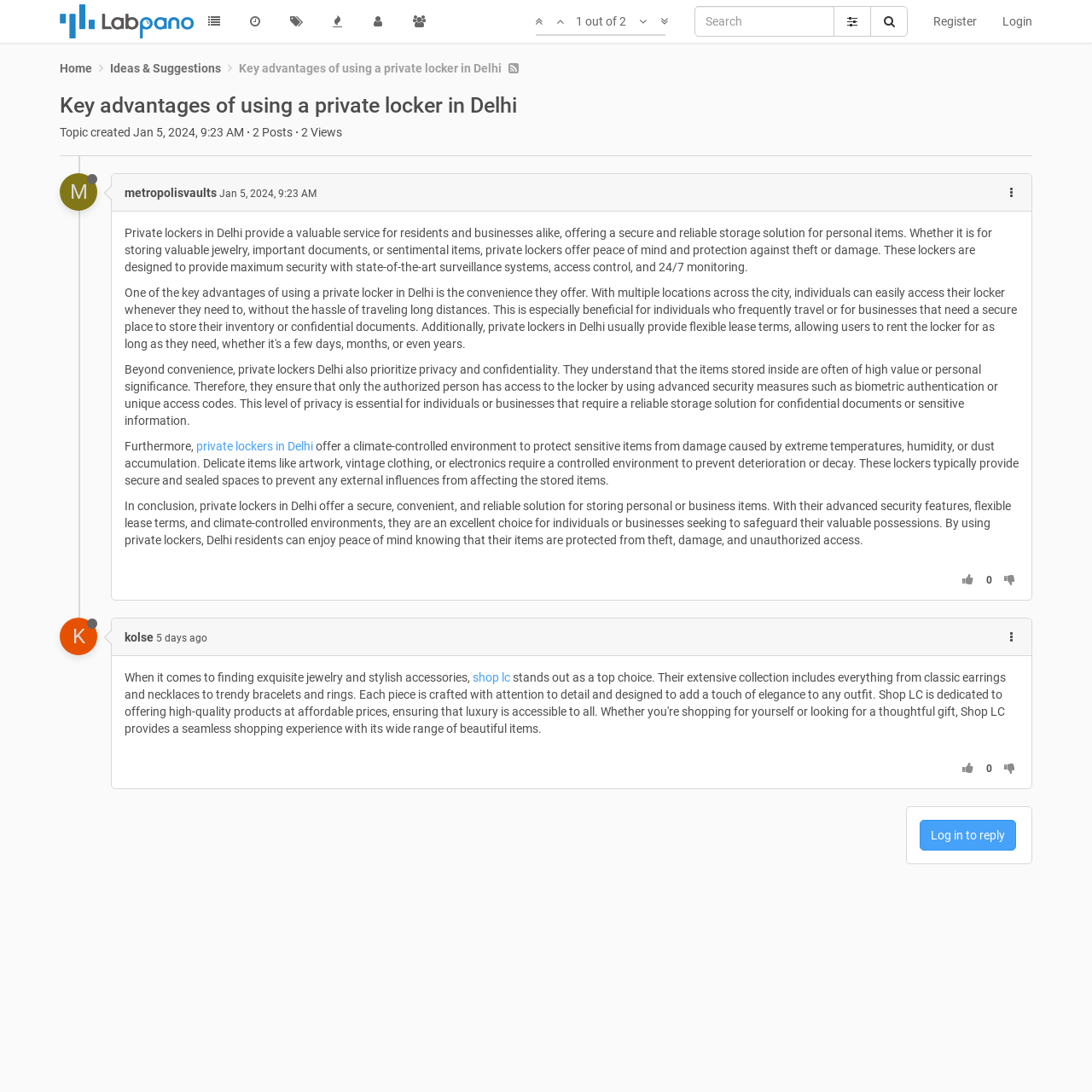Determine the bounding box for the UI element that matches this description: "Groups".

[0.365, 0.0, 0.402, 0.039]